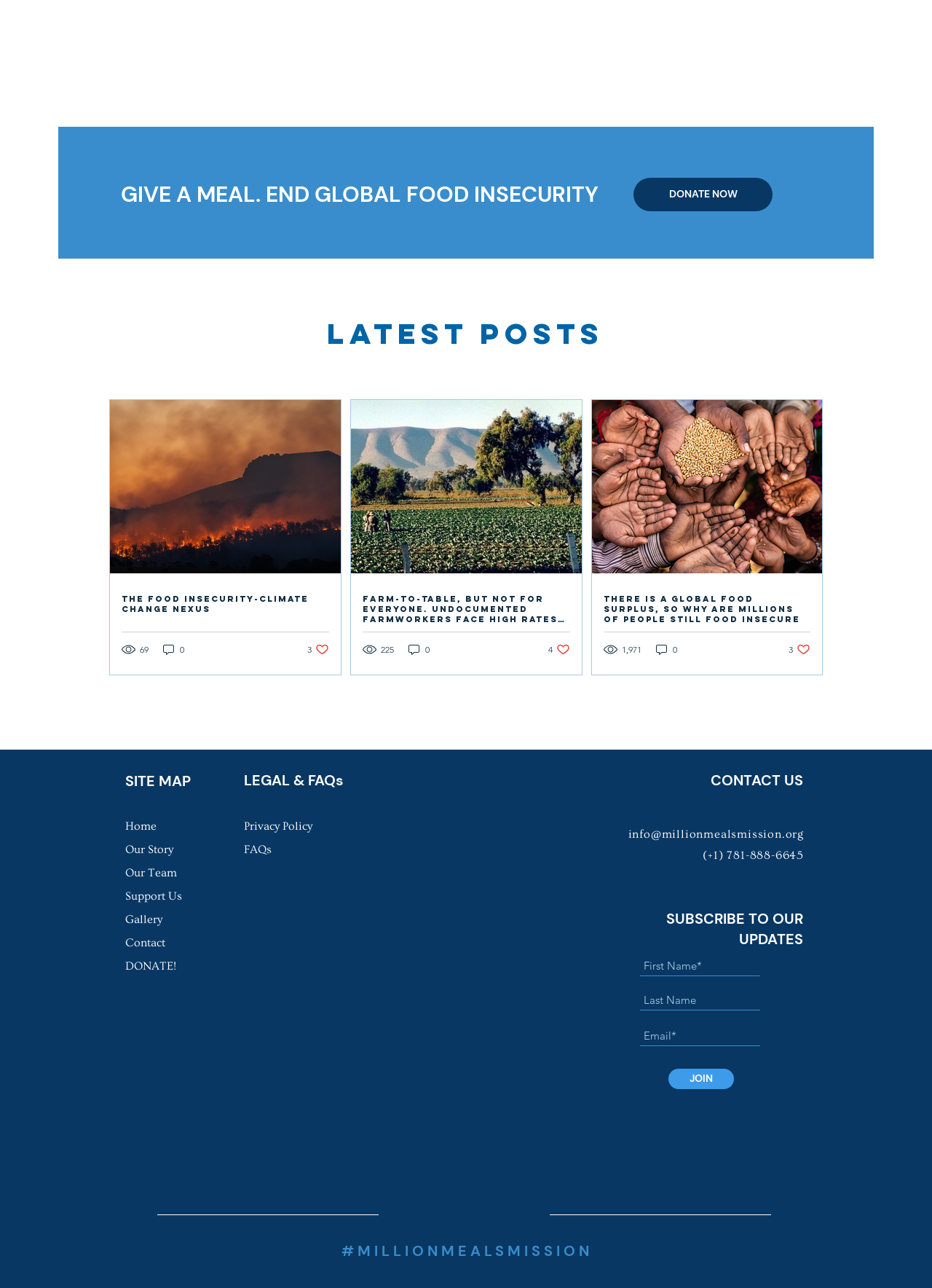Identify the bounding box coordinates of the clickable region necessary to fulfill the following instruction: "Click the 'DONATE NOW' button". The bounding box coordinates should be four float numbers between 0 and 1, i.e., [left, top, right, bottom].

[0.68, 0.138, 0.829, 0.164]